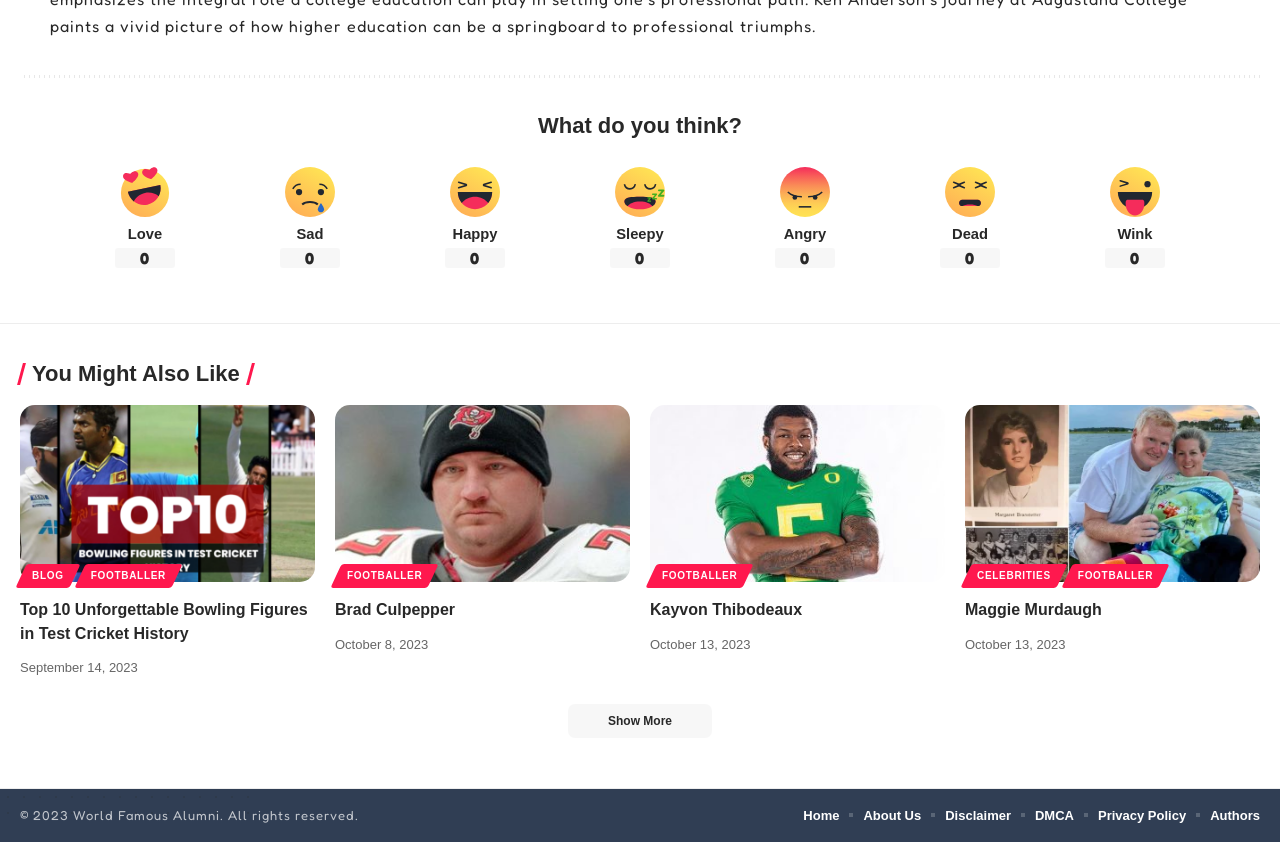Could you determine the bounding box coordinates of the clickable element to complete the instruction: "Go to 'Home'"? Provide the coordinates as four float numbers between 0 and 1, i.e., [left, top, right, bottom].

[0.628, 0.955, 0.656, 0.982]